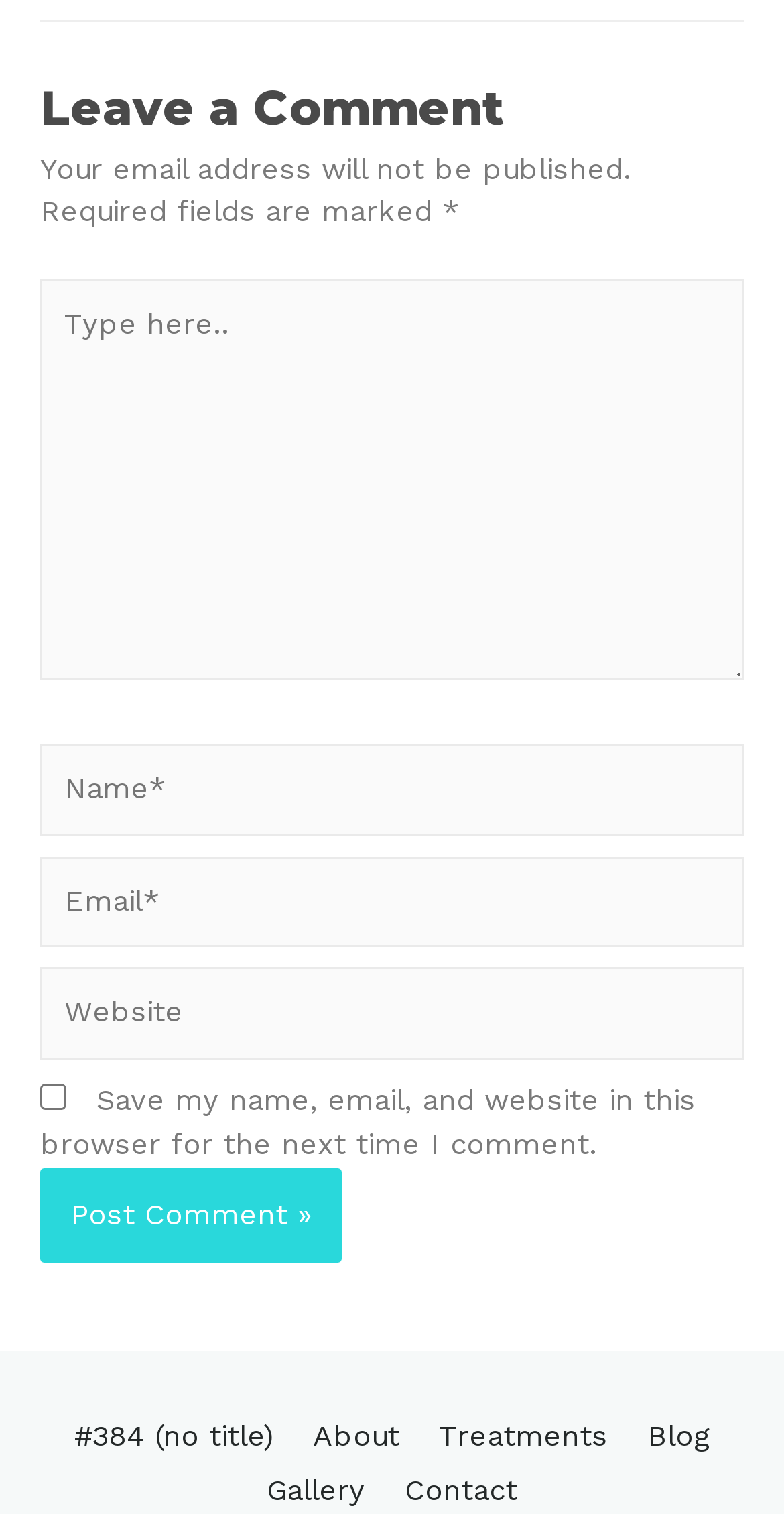Please predict the bounding box coordinates of the element's region where a click is necessary to complete the following instruction: "Leave a comment". The coordinates should be represented by four float numbers between 0 and 1, i.e., [left, top, right, bottom].

[0.051, 0.014, 0.949, 0.098]